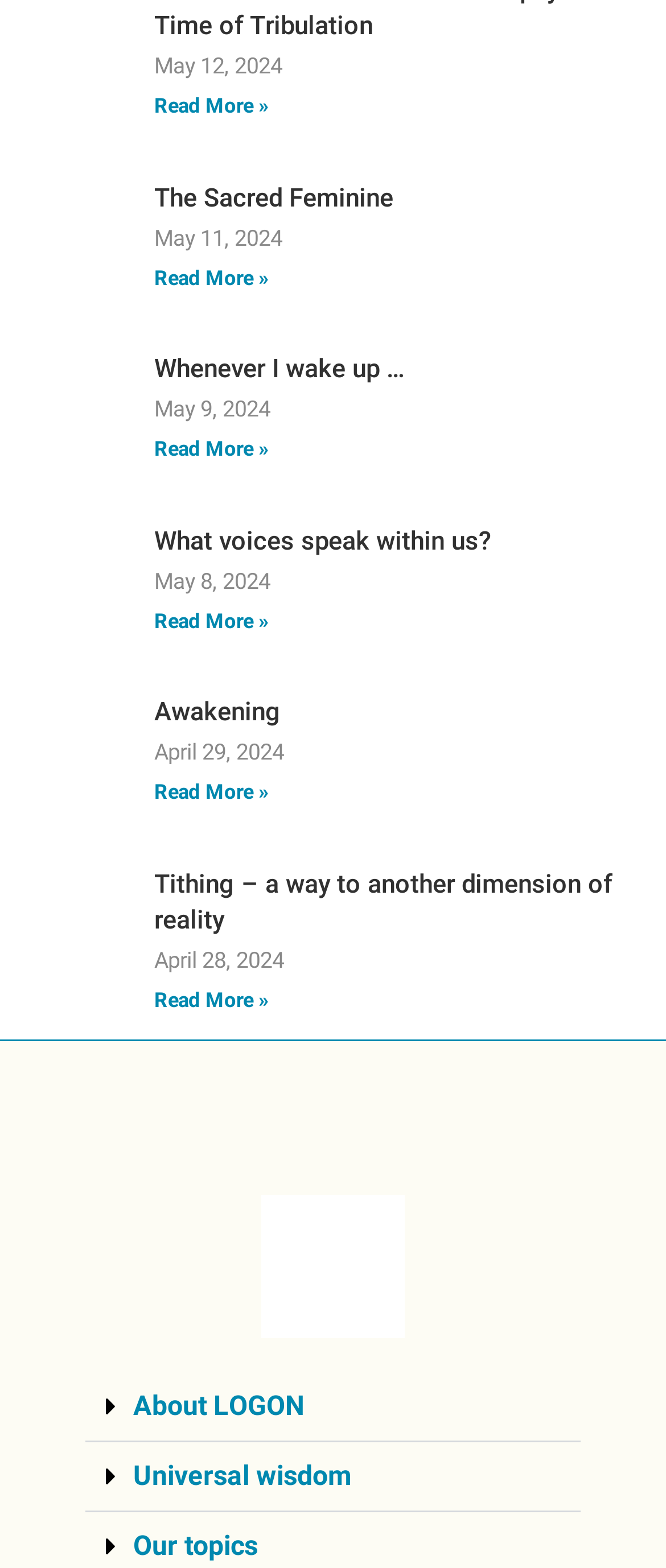Please mark the bounding box coordinates of the area that should be clicked to carry out the instruction: "Explore Universal wisdom".

[0.128, 0.92, 0.872, 0.965]